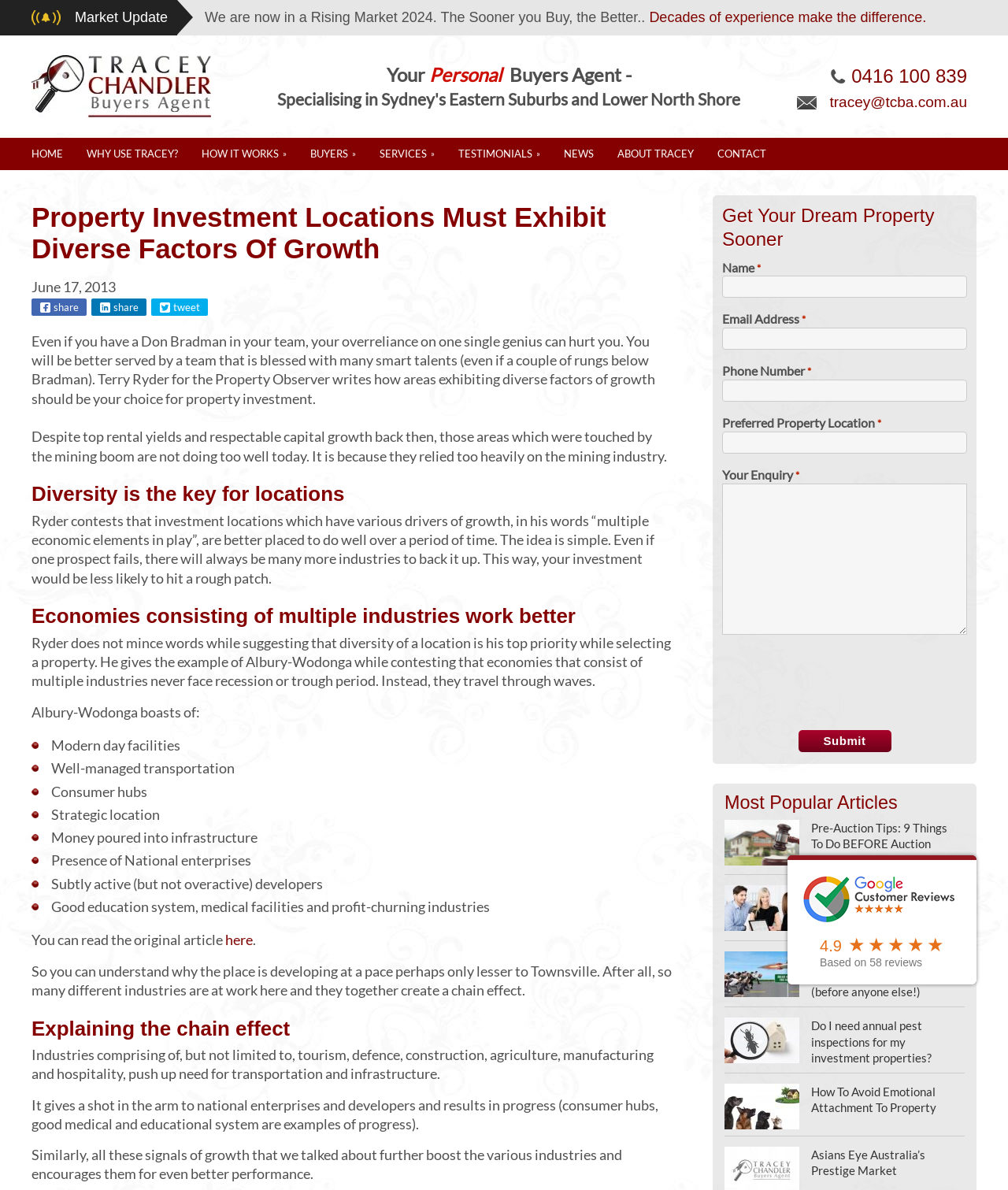Create a detailed narrative describing the layout and content of the webpage.

This webpage is about property investment and the importance of having multiple industries and diverse factors of growth in investment locations. At the top, there is a heading "Market Update" followed by a brief statement about the current market situation. Below this, there is a link to learn more about the author, Tracey Chandler, a buyers agent. 

To the right of this section, there is a complementary section with the author's name, contact information, and a call-to-action to get in touch. 

The main content of the webpage is an article discussing the importance of diversity in property investment locations. The article is divided into sections with headings, including "Diversity is the key for locations", "Economies consisting of multiple industries work better", and "Explaining the chain effect". The article cites an example of Albury-Wodonga, which has a diverse economy with multiple industries, and explains how this diversity leads to a more stable and growing economy.

On the right-hand side of the webpage, there is a section with a heading "Get Your Dream Property Sooner" and a form to fill out to get in touch with the author. Below this, there is a section with a heading "Most Popular Articles" and links to several articles related to property investment and buying.

Throughout the webpage, there are several images, including a profile picture of the author and images accompanying the links to the popular articles. The overall layout is organized and easy to navigate, with clear headings and concise text.